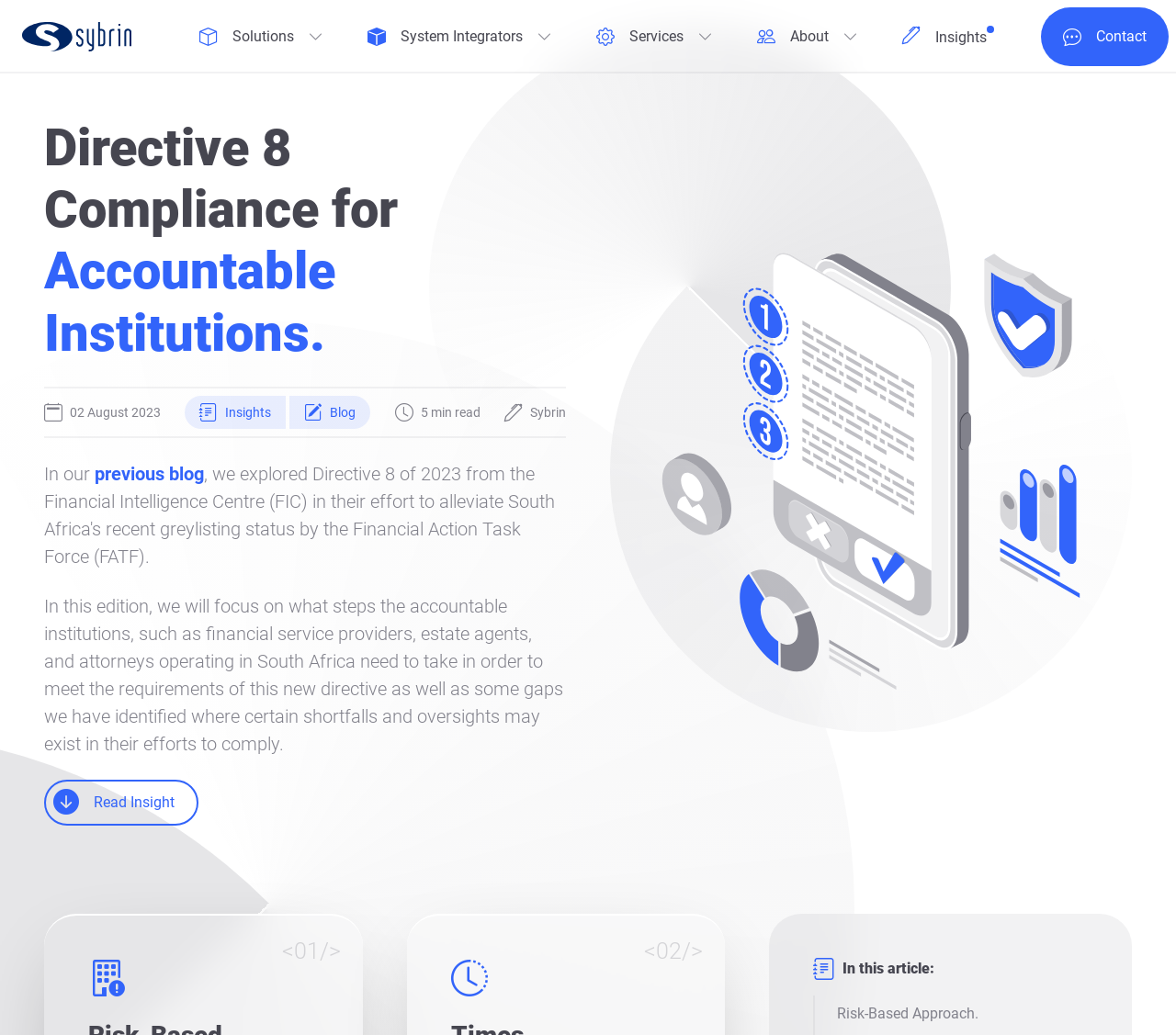Generate an in-depth caption that captures all aspects of the webpage.

The webpage is about compliance to the FIC's Directive 8 for the Financial Services and Real Estate sectors. At the top left, there is a logo of "Sybrin" accompanied by a link to the same name. Next to it, there are four buttons for navigation: "Solutions", "System Integrators", "Services", and "About". On the top right, there are two more links: "Insights" and "Contact".

Below the navigation bar, there is a large image related to "Directive 8 Compliance". Above the image, there is a heading that reads "Directive 8 Compliance for Accountable Institutions." To the left of the image, there is a date "02 August 2023" and two links: "Insights" and "Blog". Below the date, there is a text that indicates the article's reading time, "5 min read", and the author's name, "Sybrin".

The main content of the webpage starts with a brief introduction, followed by a paragraph of text that explains the purpose of the article. The text discusses the steps that accountable institutions need to take to comply with the new directive and identifies some gaps in their efforts. Below the introduction, there is a link to "Read Insight".

At the bottom of the page, there is a section titled "In this article:", which lists a link to a subtopic, "Risk-Based Approach."